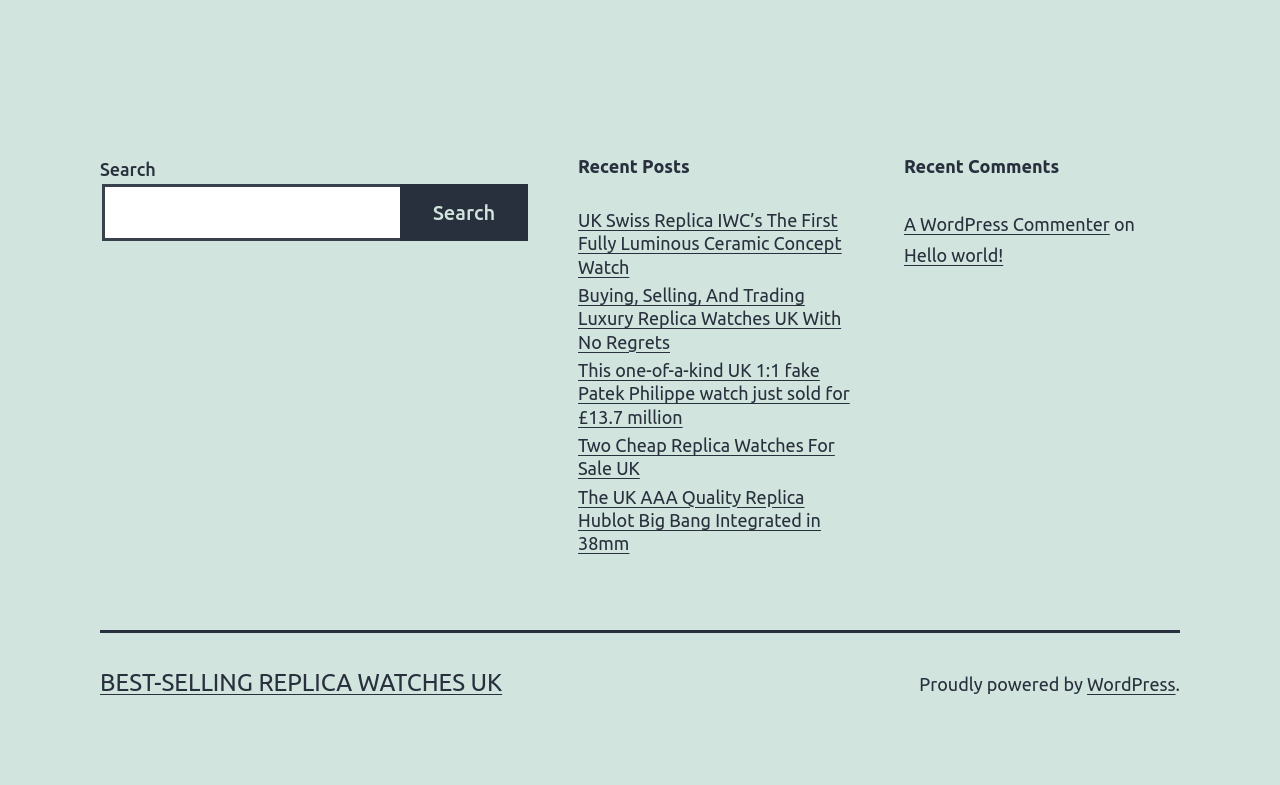Using the provided description Search, find the bounding box coordinates for the UI element. Provide the coordinates in (top-left x, top-left y, bottom-right x, bottom-right y) format, ensuring all values are between 0 and 1.

[0.312, 0.235, 0.413, 0.307]